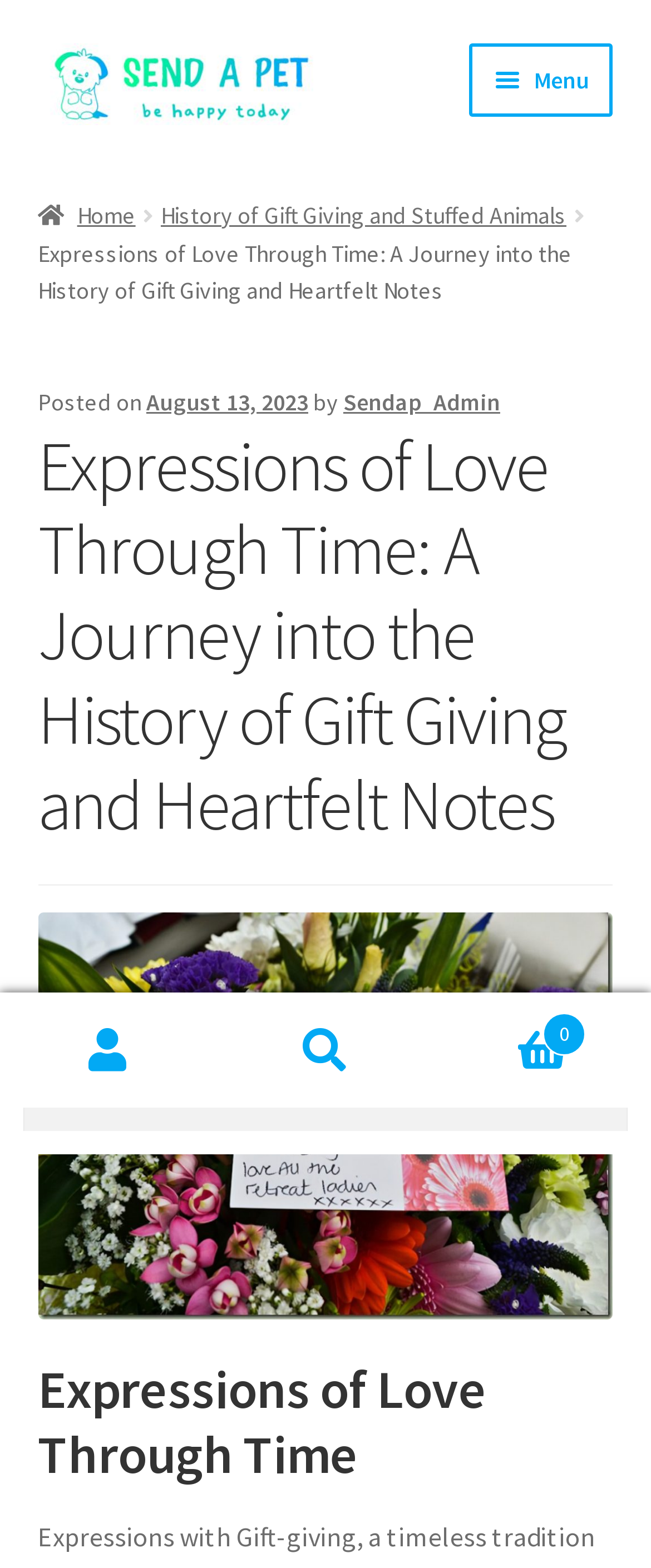Examine the image and give a thorough answer to the following question:
What is the author of the current article?

The author of the current article can be found in the metadata section, which shows the text 'by Sendap_Admin'.